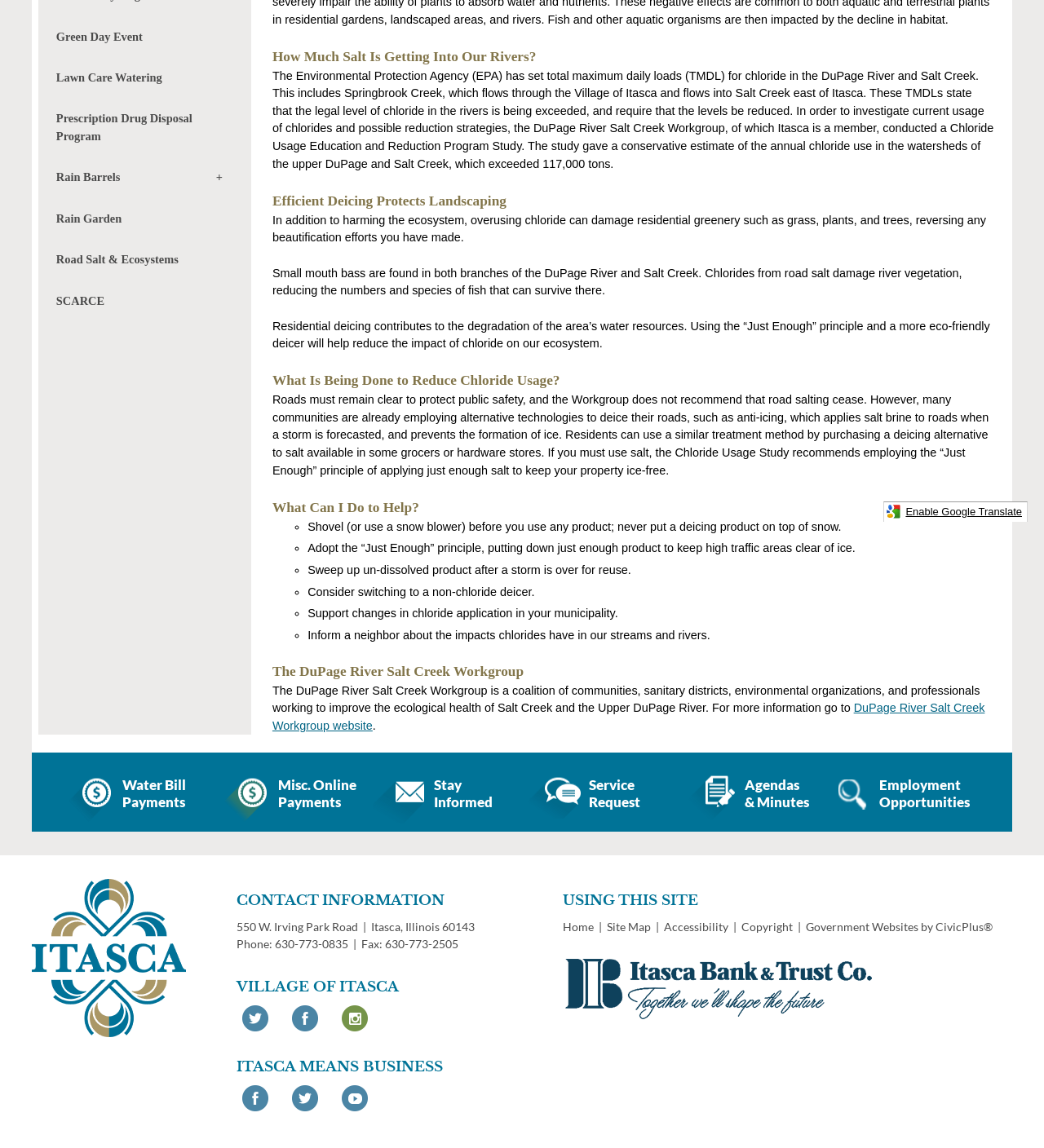Based on the element description, predict the bounding box coordinates (top-left x, top-left y, bottom-right x, bottom-right y) for the UI element in the screenshot: Lawn Care Watering

[0.051, 0.05, 0.226, 0.086]